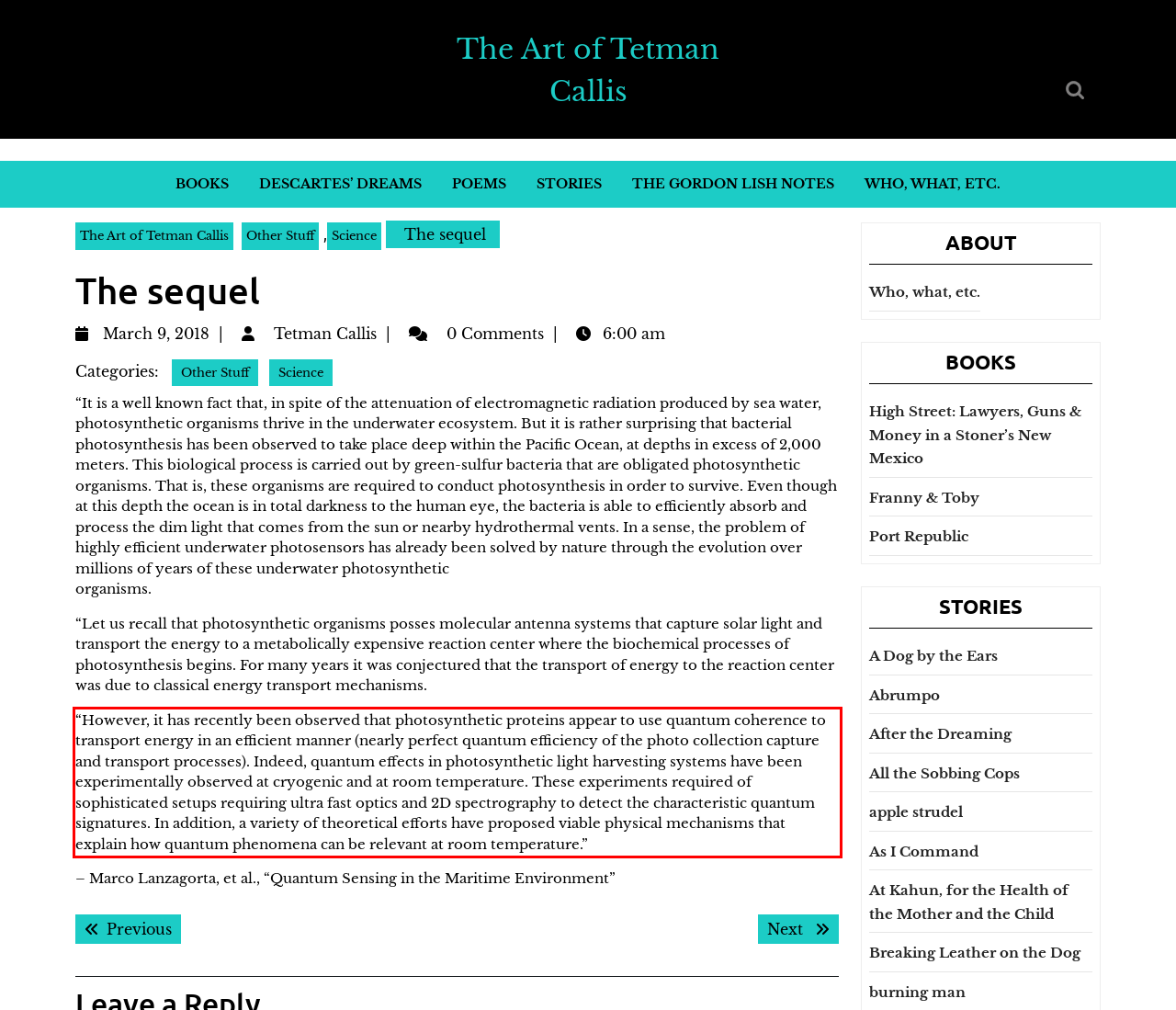With the given screenshot of a webpage, locate the red rectangle bounding box and extract the text content using OCR.

“However, it has recently been observed that photosynthetic proteins appear to use quantum coherence to transport energy in an efficient manner (nearly perfect quantum efficiency of the photo collection capture and transport processes). Indeed, quantum effects in photosynthetic light harvesting systems have been experimentally observed at cryogenic and at room temperature. These experiments required of sophisticated setups requiring ultra fast optics and 2D spectrography to detect the characteristic quantum signatures. In addition, a variety of theoretical efforts have proposed viable physical mechanisms that explain how quantum phenomena can be relevant at room temperature.”